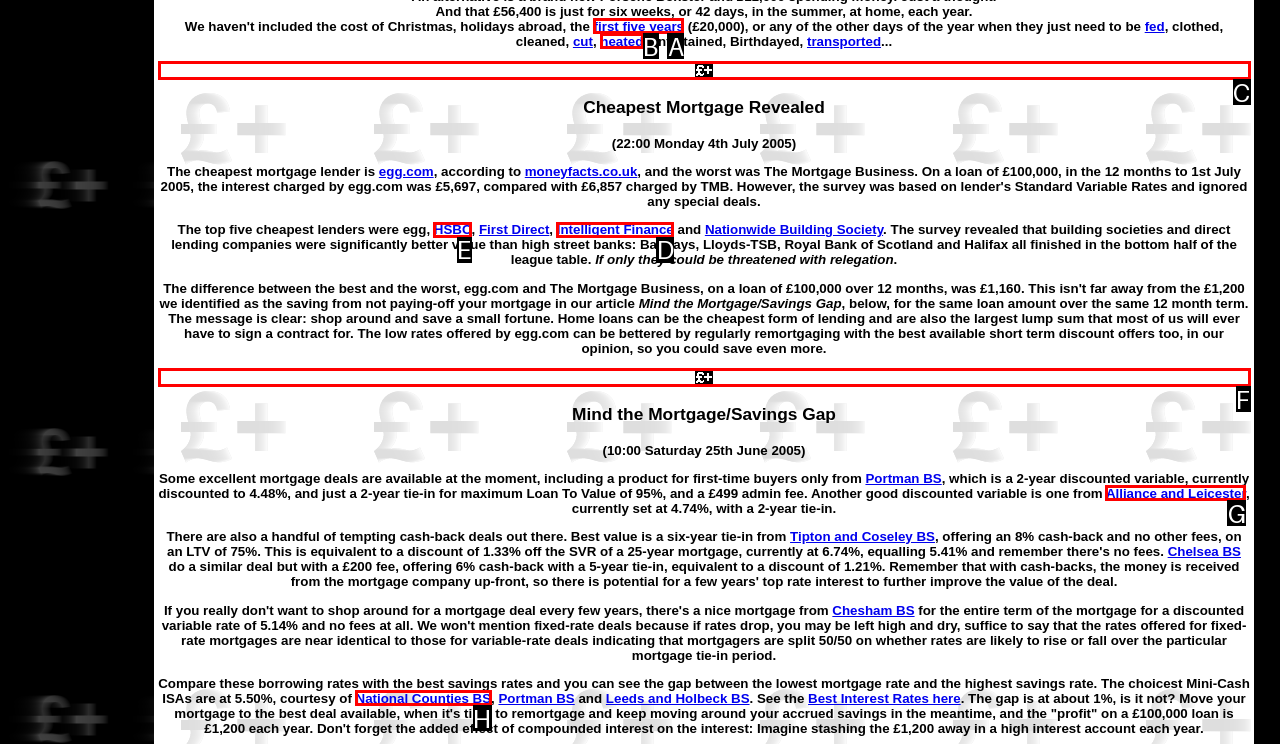Figure out which option to click to perform the following task: Read more about 'HSBC'
Provide the letter of the correct option in your response.

E